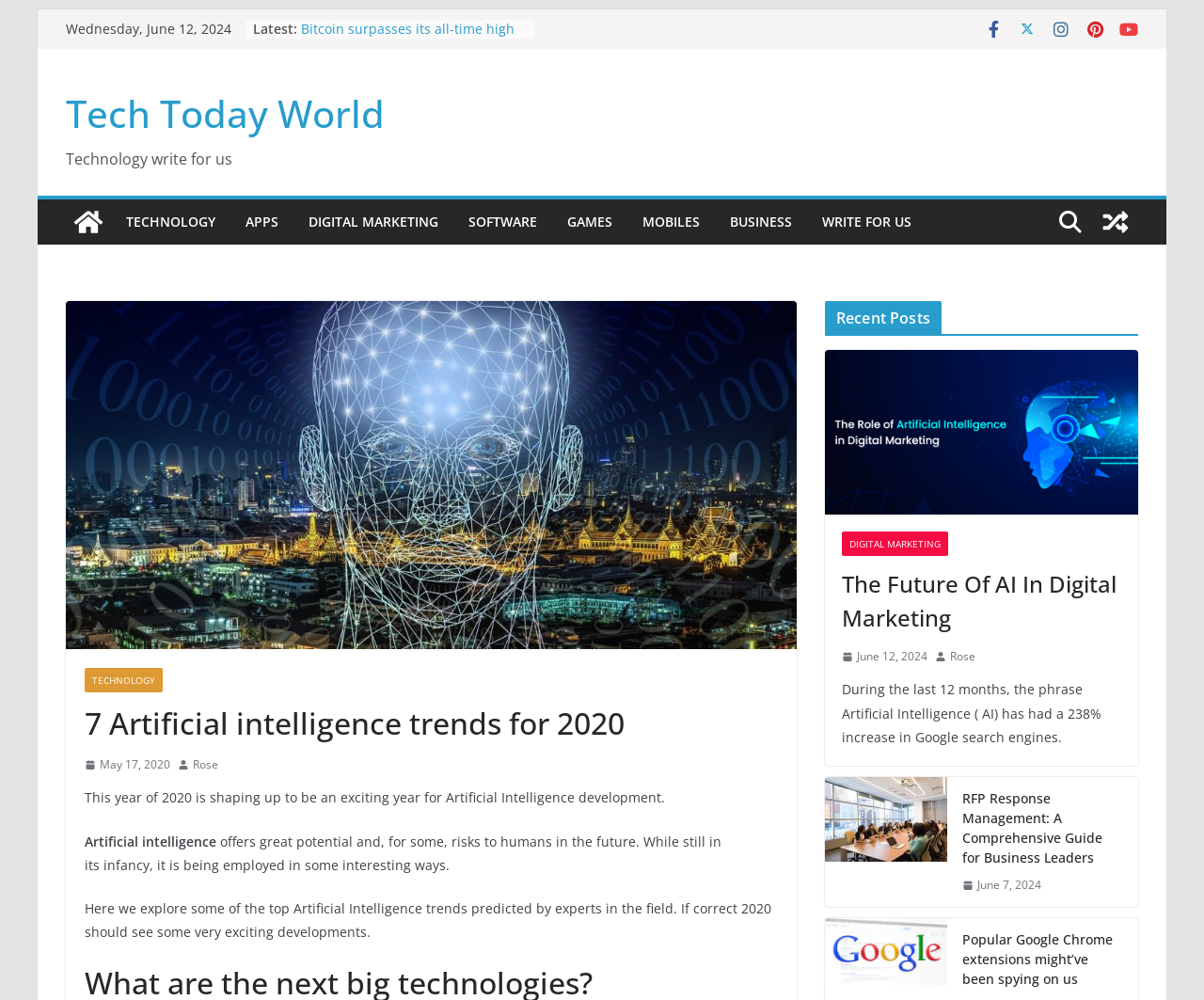Based on the description "title="View a random post"", find the bounding box of the specified UI element.

[0.908, 0.199, 0.945, 0.245]